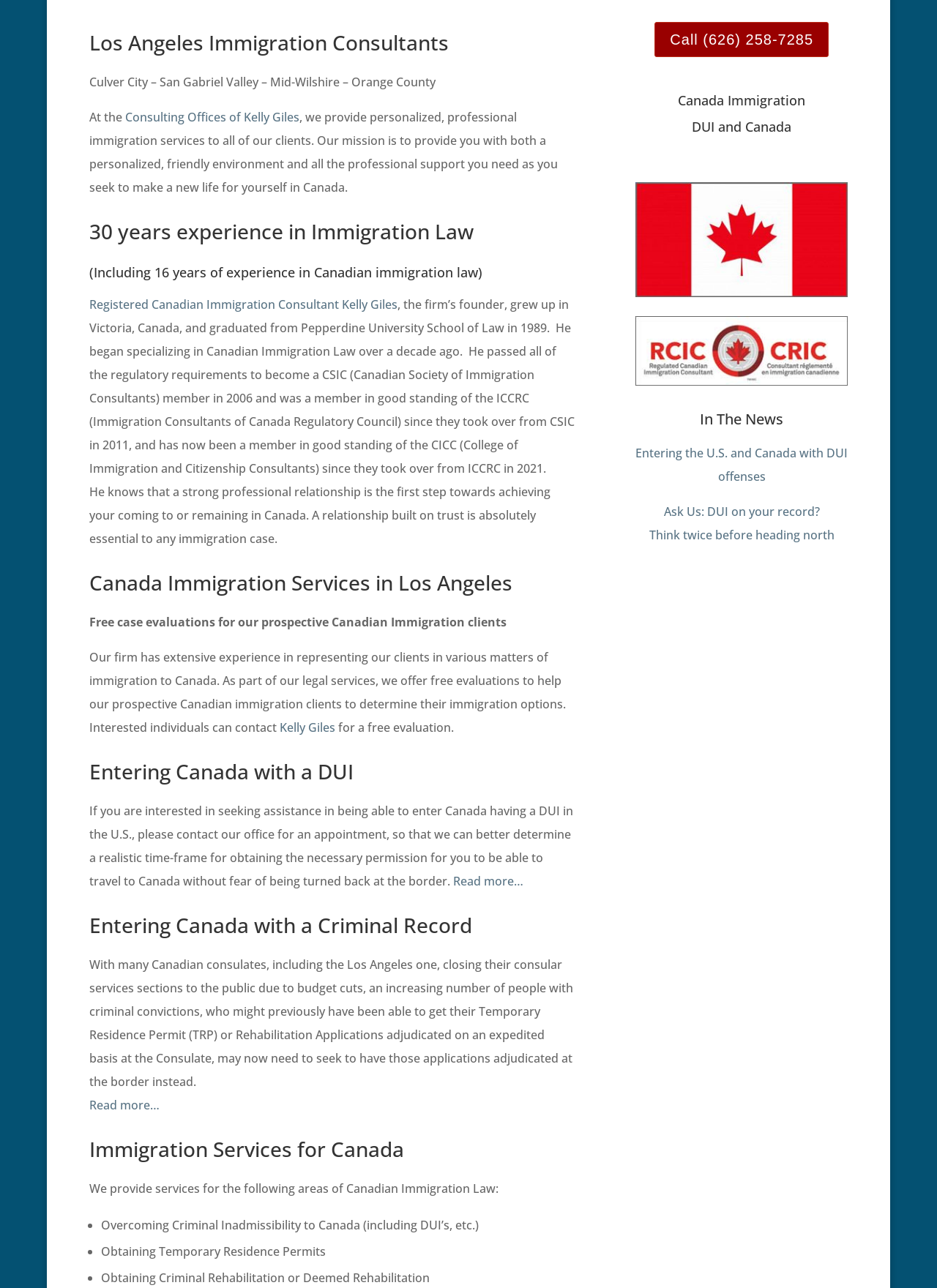Please determine the bounding box coordinates for the UI element described as: "Read more…".

[0.483, 0.678, 0.558, 0.69]